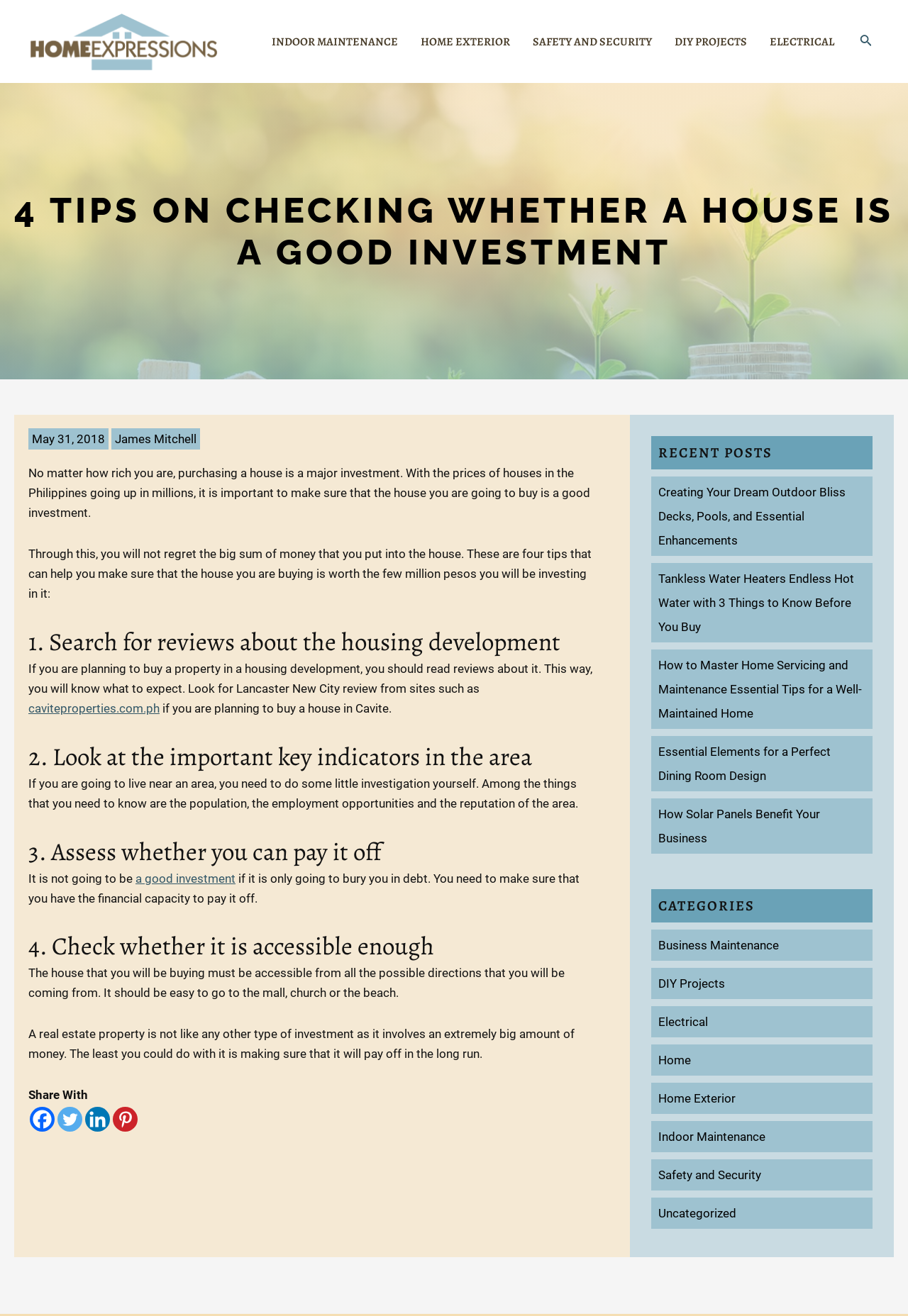Please provide a detailed answer to the question below based on the screenshot: 
What is important to consider when buying a house?

The article mentions that it is important to consider your financial capacity before buying a house, as it is a major investment and you need to make sure you can pay it off. This is mentioned in the third tip of the article, 'Assess whether you can pay it off'.